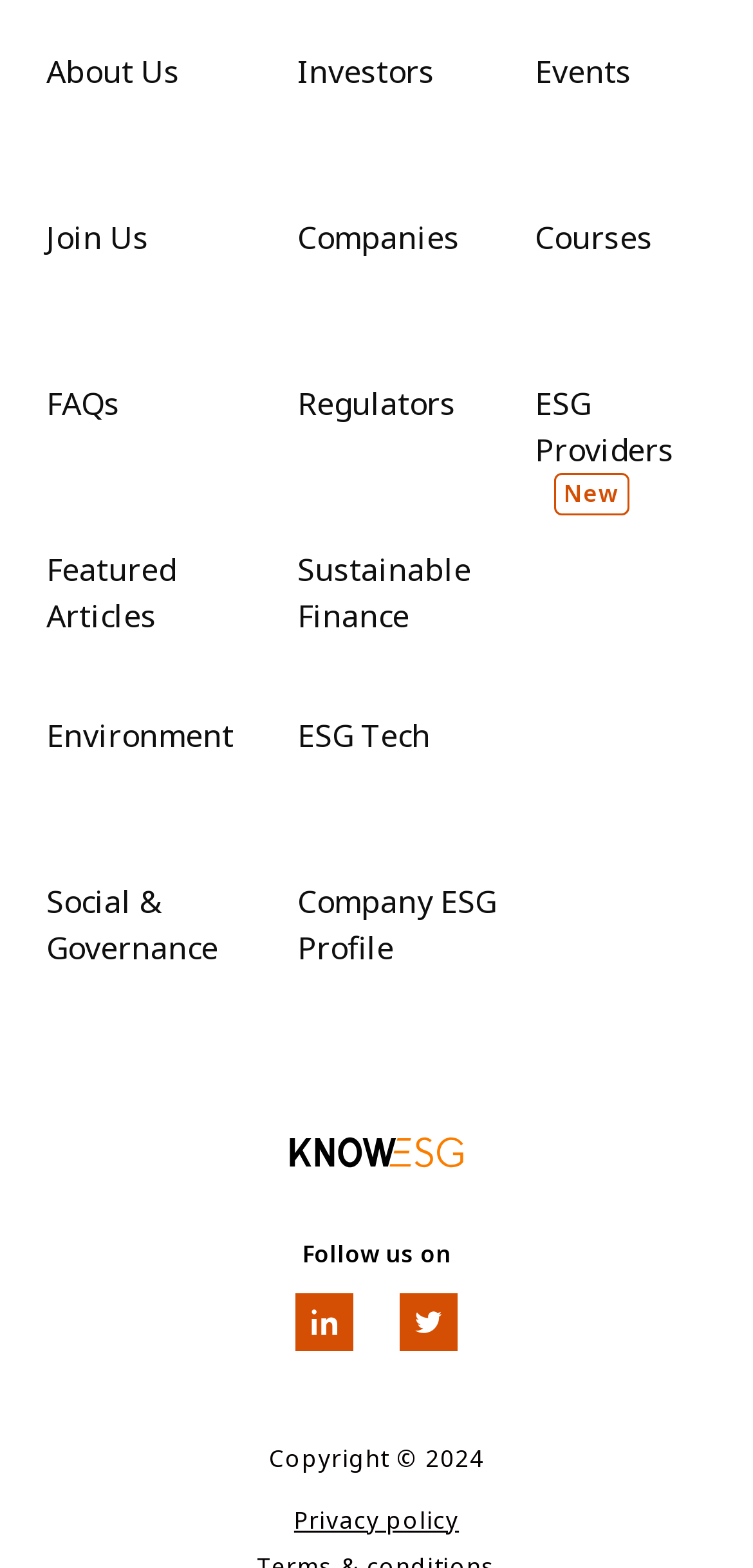Identify the bounding box coordinates for the element you need to click to achieve the following task: "Read the Privacy policy". Provide the bounding box coordinates as four float numbers between 0 and 1, in the form [left, top, right, bottom].

[0.341, 0.96, 0.659, 0.98]